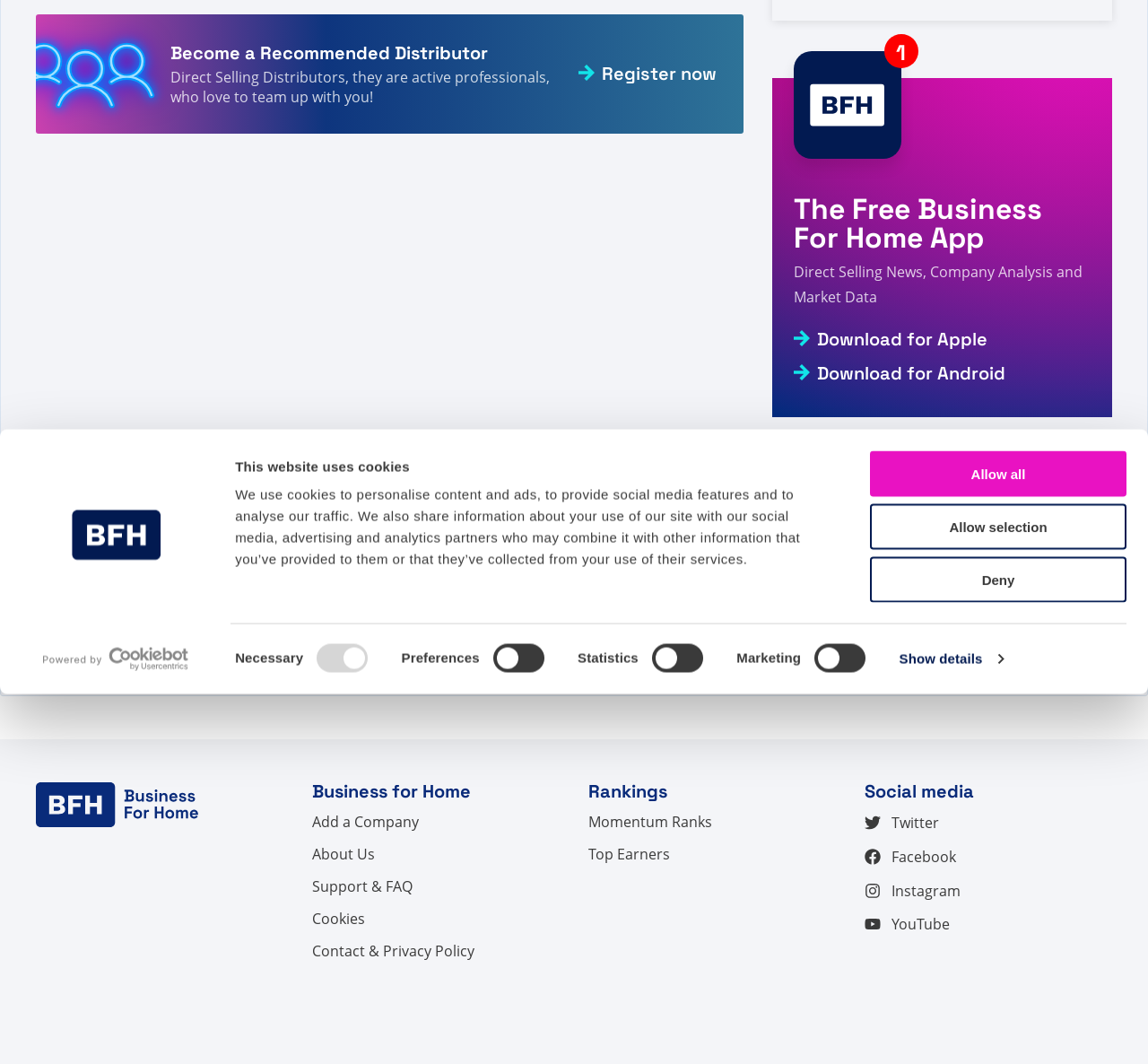For the element described, predict the bounding box coordinates as (top-left x, top-left y, bottom-right x, bottom-right y). All values should be between 0 and 1. Element description: YouTube

[0.753, 0.856, 0.827, 0.881]